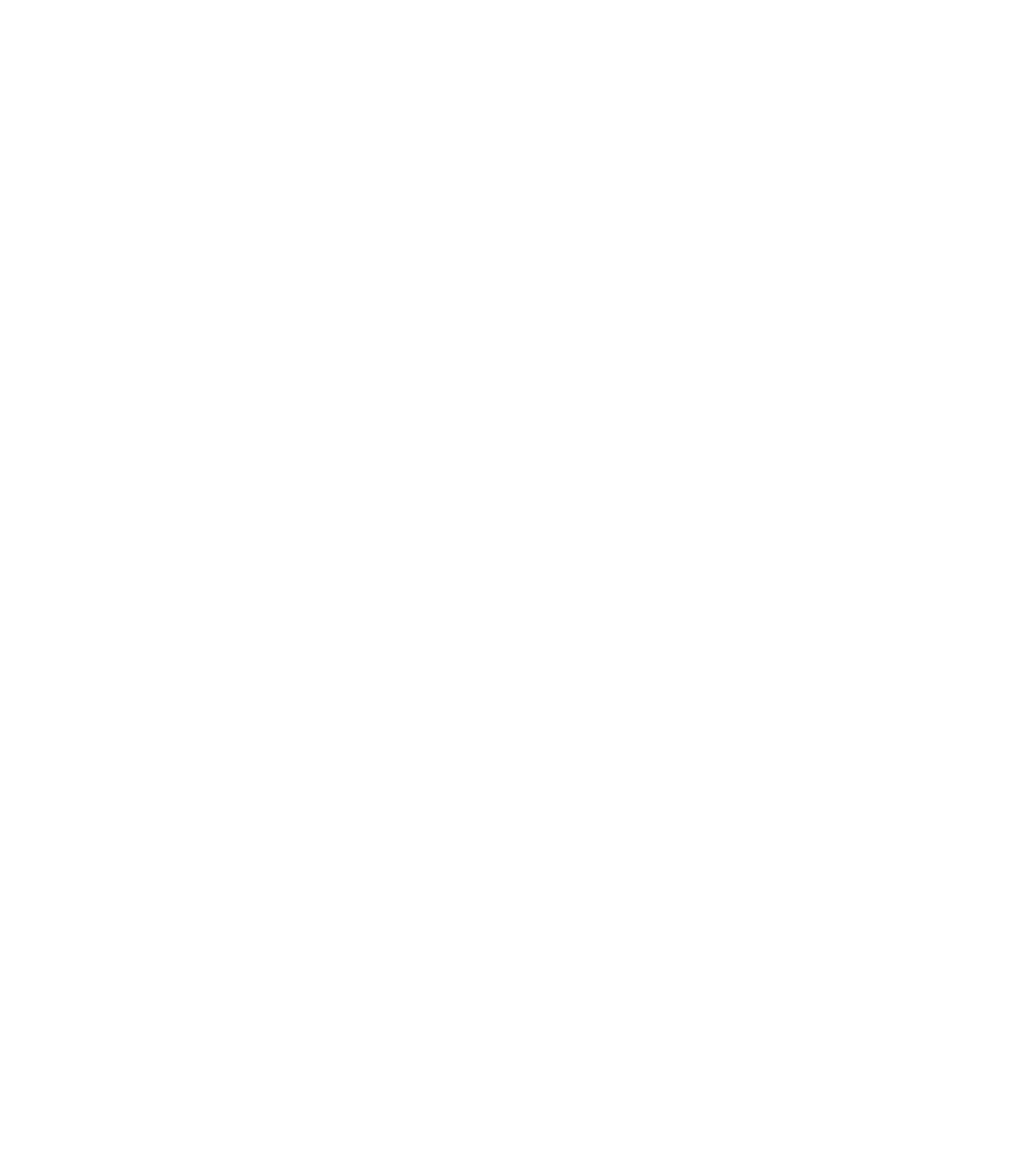Using the information shown in the image, answer the question with as much detail as possible: What is the concept that prescribes where food is eaten?

According to the text, 'The concept of tapu (sacrosanct) prescribes where food is eaten and where it cannot be eaten and also where drinks can and cannot be drunk.' Therefore, the answer is tapu.